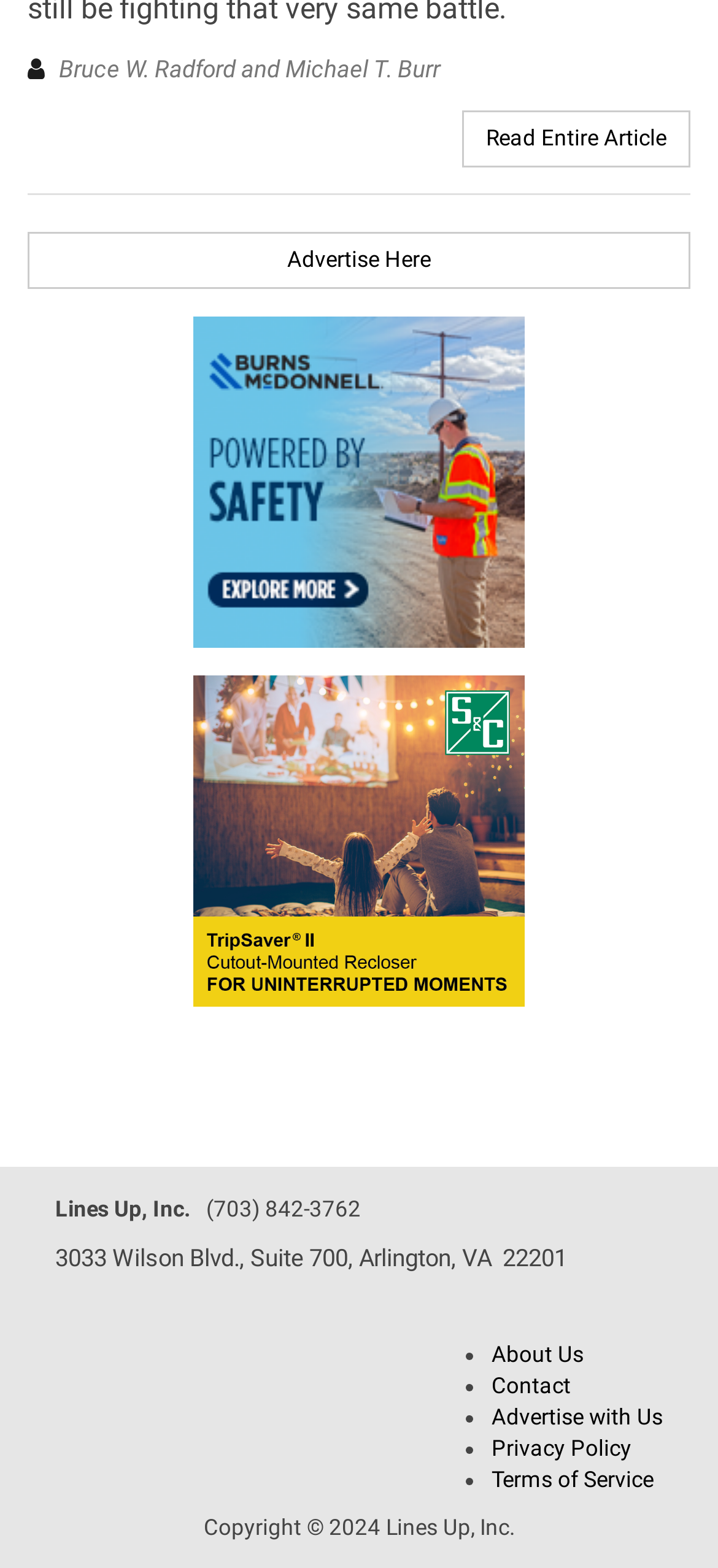What is the name of the product advertised on the left?
Please provide a comprehensive answer to the question based on the webpage screenshot.

I examined the webpage and found an image element with the name 'B&M Powered By Safety', which appears to be a product advertisement.